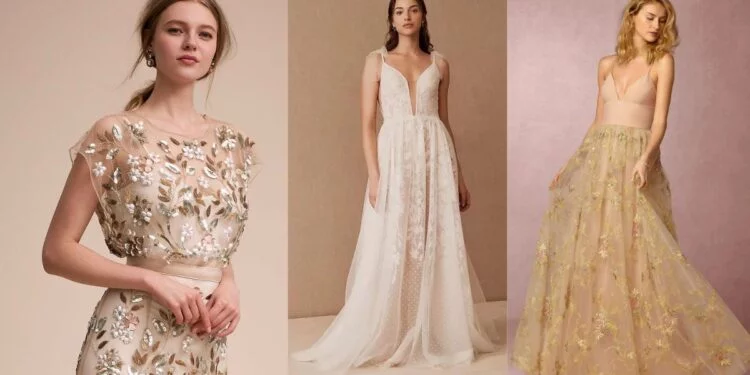Present an elaborate depiction of the scene captured in the image.

The image showcases a stunning selection of BHLDN dresses, epitomizing elegance and beauty for special occasions. On the left, a model wears a beautifully embroidered gown adorned with intricate floral designs, radiating a timeless charm. The center dress features a romantic sheer overlay with delicate polka dots, complemented by a flattering deep neckline, perfect for a modern bride. The right dress boasts a soft, flowing silhouette in a light champagne hue, embellished with subtle floral appliqués, adding an ethereal quality. This collection highlights the versatility and artistry of BHLDN dresses, making them ideal for anyone seeking the perfect wedding attire.